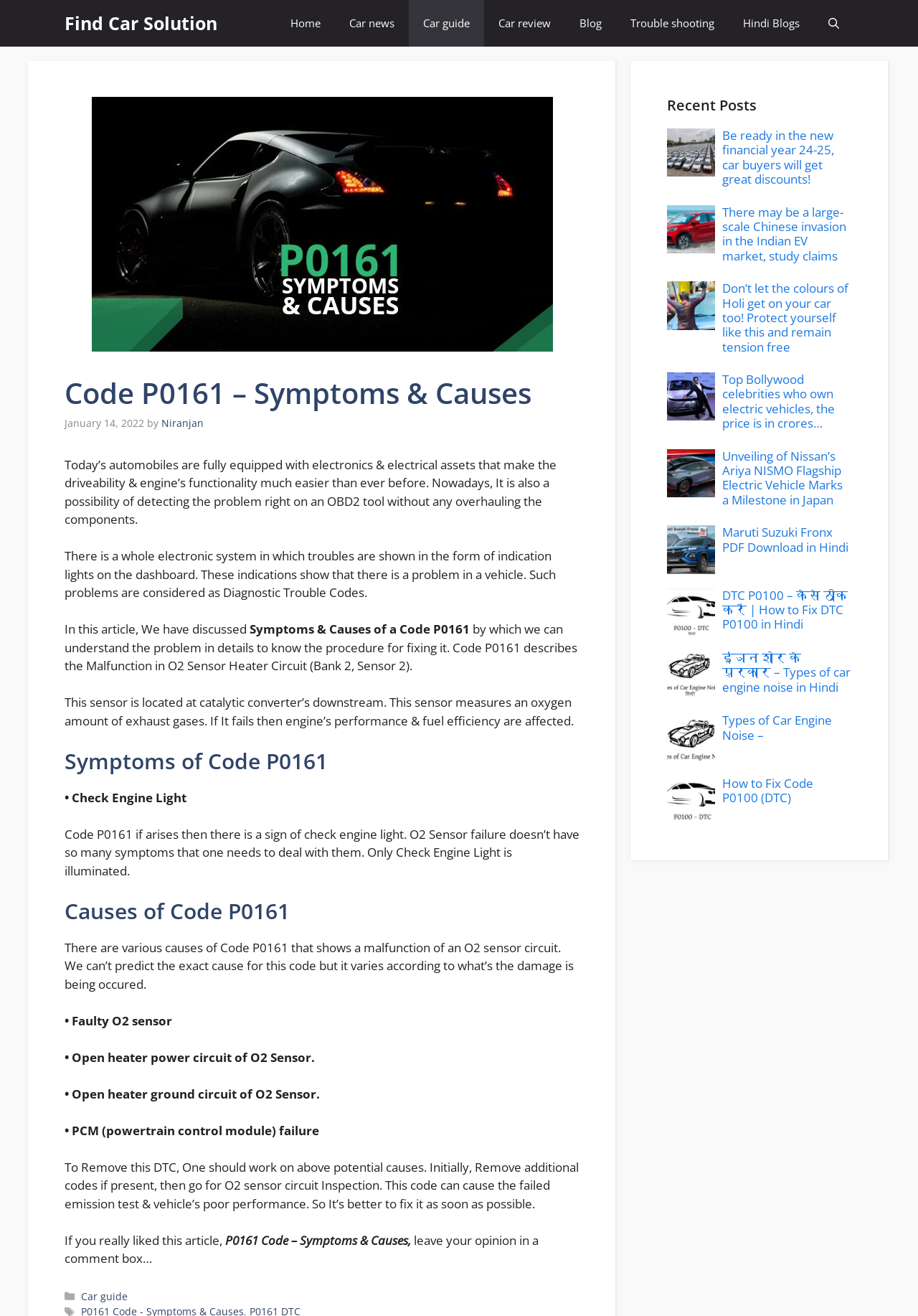Please locate the bounding box coordinates of the element that should be clicked to achieve the given instruction: "Check the 'Recent Posts' section".

[0.727, 0.074, 0.928, 0.087]